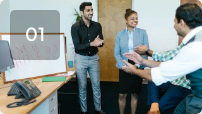Give a short answer to this question using one word or a phrase:
How many professionals are in the image?

Four